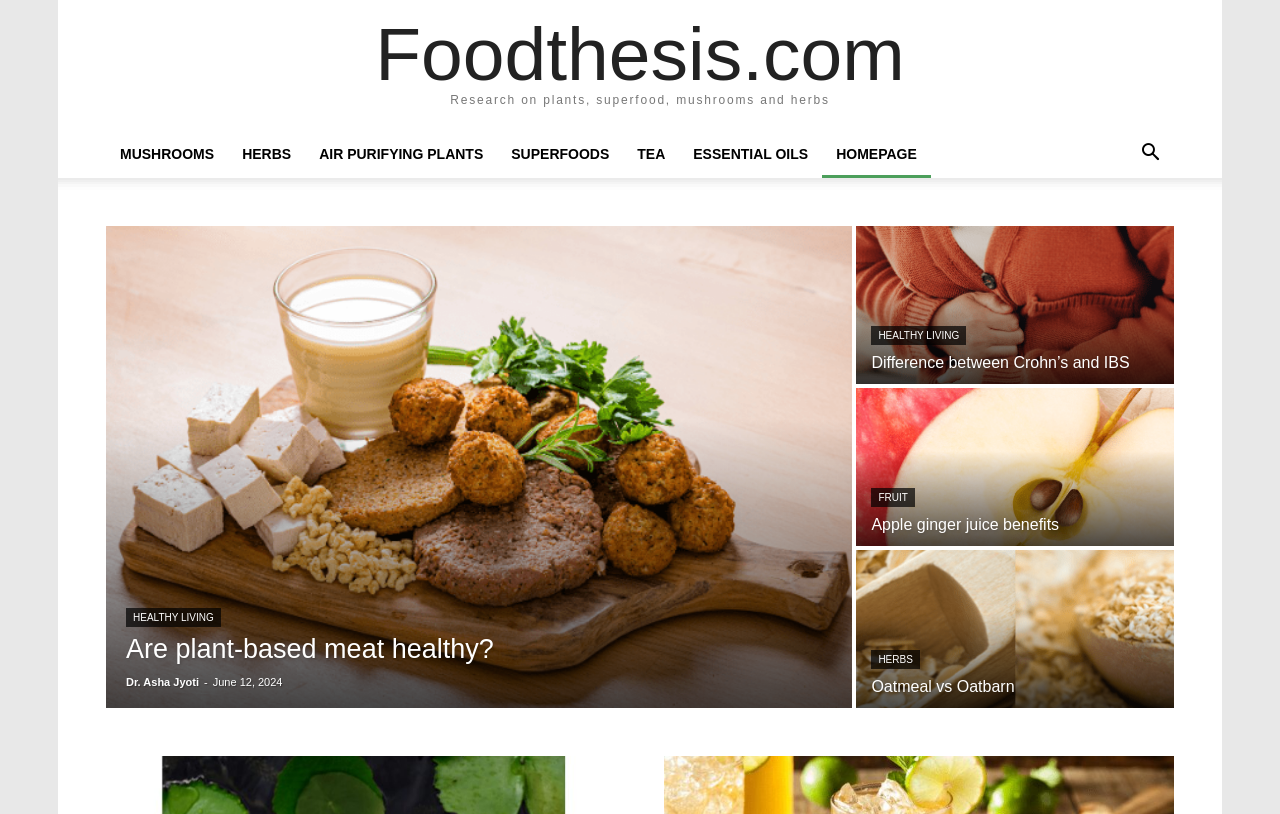Locate the bounding box coordinates of the element that should be clicked to execute the following instruction: "Read about are plant-based meat healthy".

[0.083, 0.278, 0.666, 0.87]